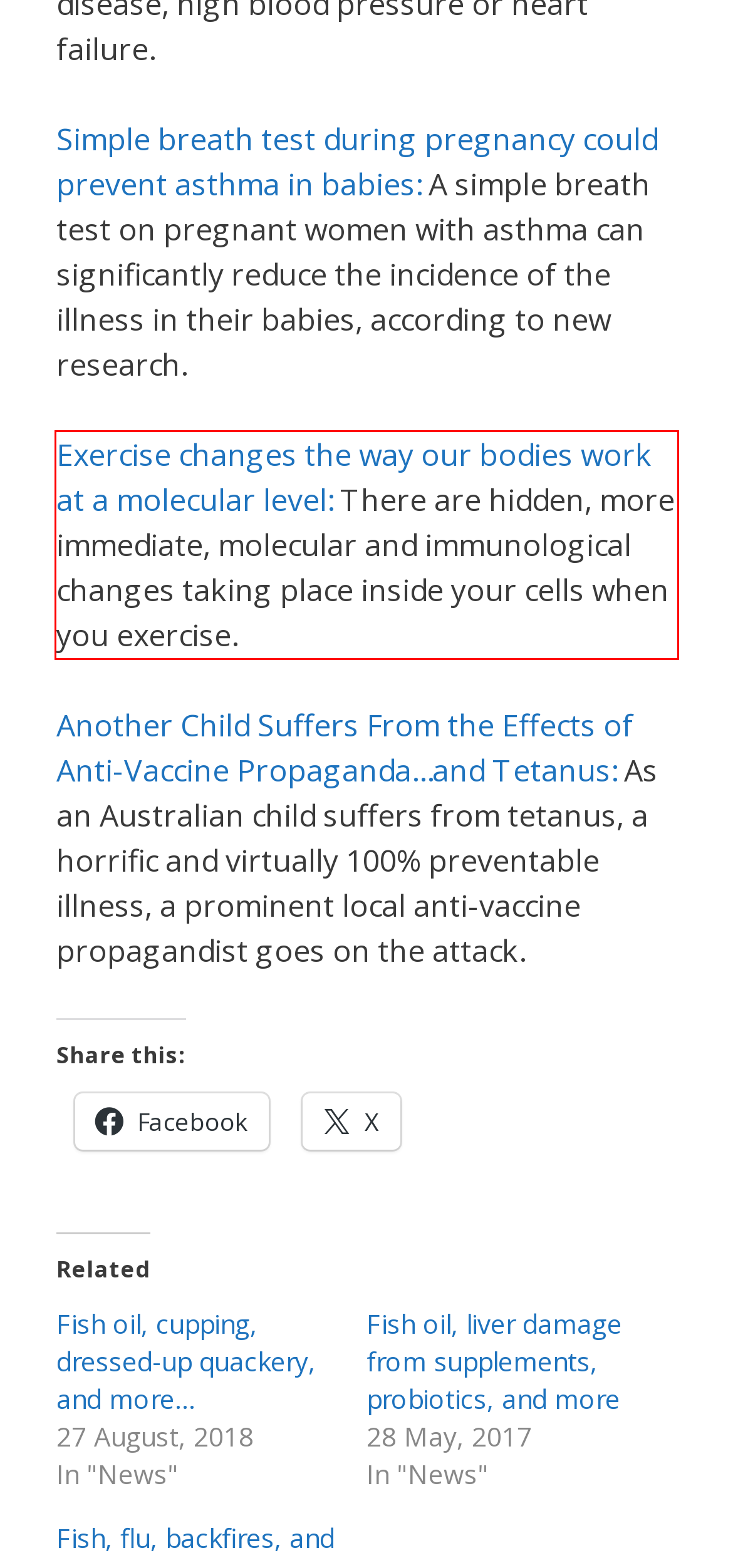Analyze the webpage screenshot and use OCR to recognize the text content in the red bounding box.

Exercise changes the way our bodies work at a molecular level: There are hidden, more immediate, molecular and immunological changes taking place inside your cells when you exercise.